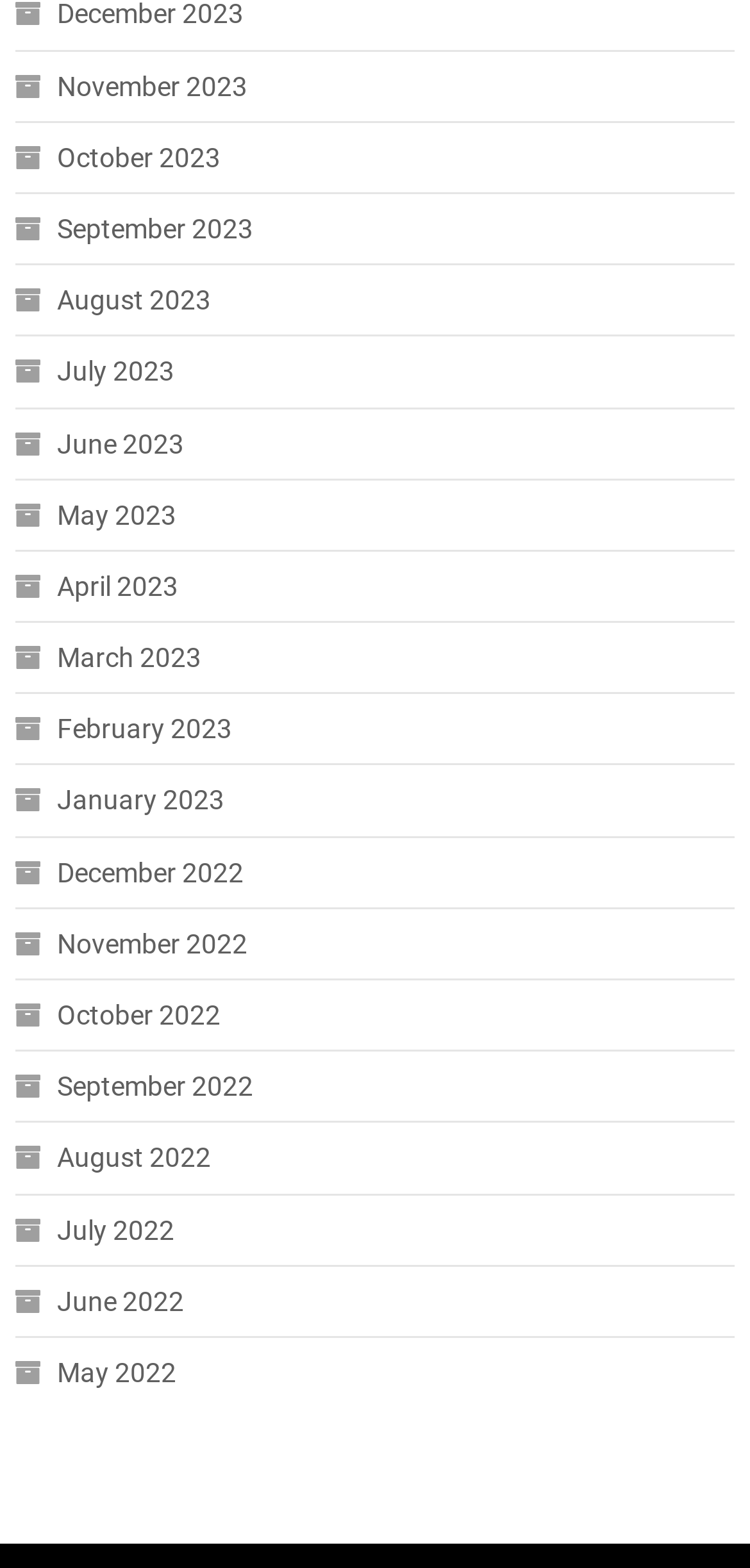How far back do the archives go?
Provide a short answer using one word or a brief phrase based on the image.

May 2022